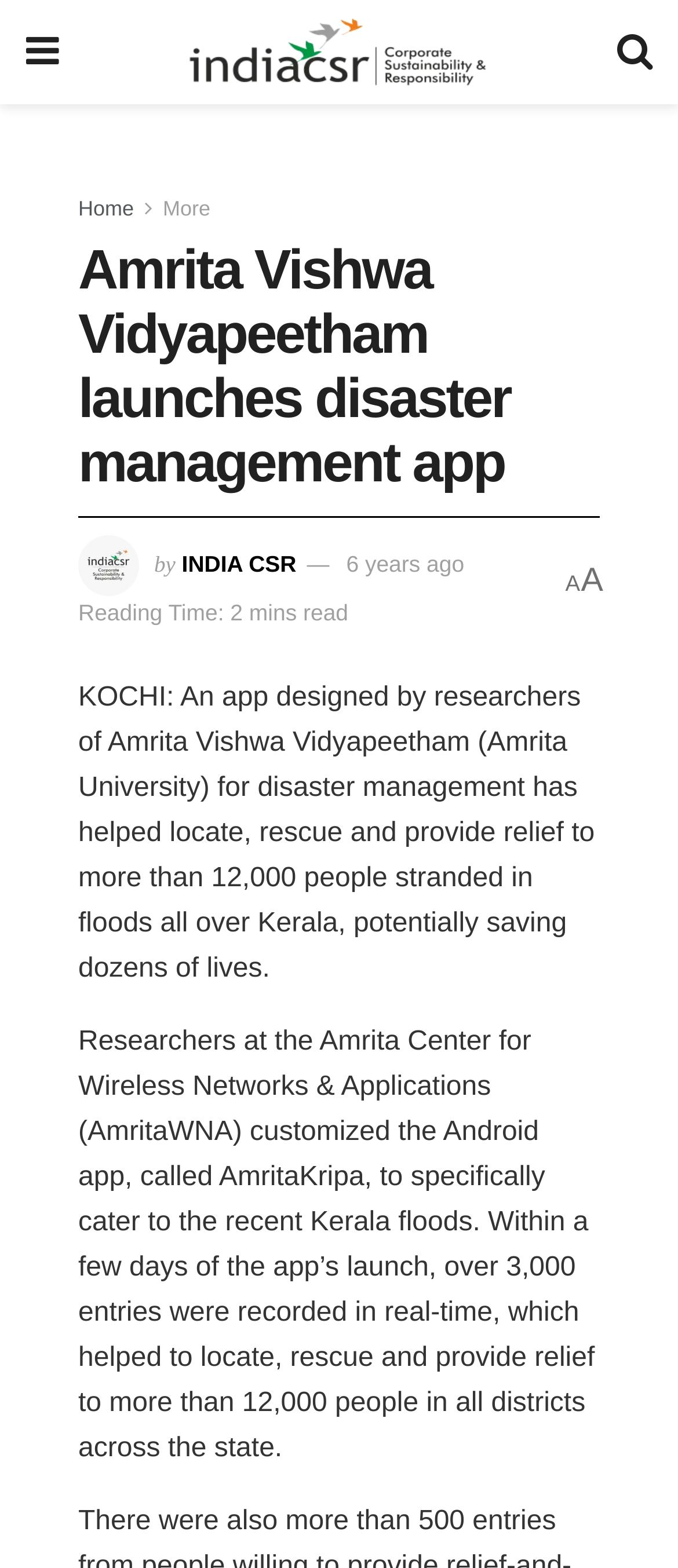What is the reading time of the article?
Look at the image and respond with a single word or a short phrase.

2 mins read